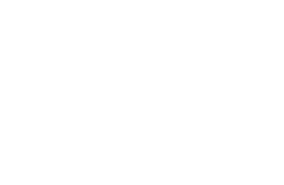Provide an in-depth description of the image.

The image features the logo of "Conglin Aluminum," a brand associated with aluminum products, specifically in the context of large parts for rail transit systems. This logo represents the company's commitment to high-quality aluminum alloy processing and lightweight engineering solutions. Conglin Aluminum offers products tailored for high-end applications, including components for various rail transit systems, emphasizing innovation and reliability. This visual identity is crucial for establishing brand recognition as the company engages in projects across multiple domestic and international rail networks, such as metro systems in Vietnam, Spain, and Singapore.